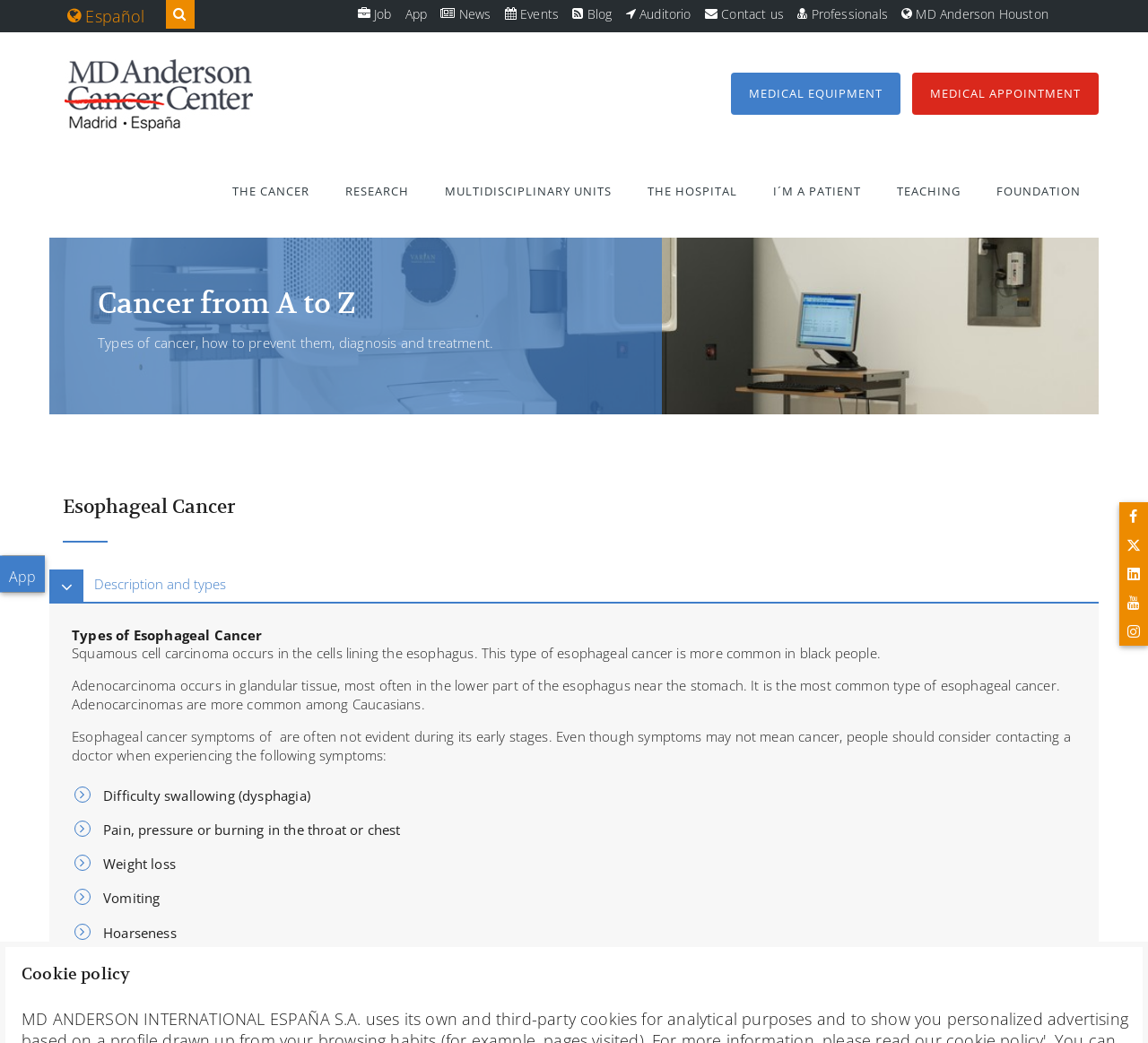Give a short answer to this question using one word or a phrase:
What type of cancer is described on this webpage?

Esophageal Cancer